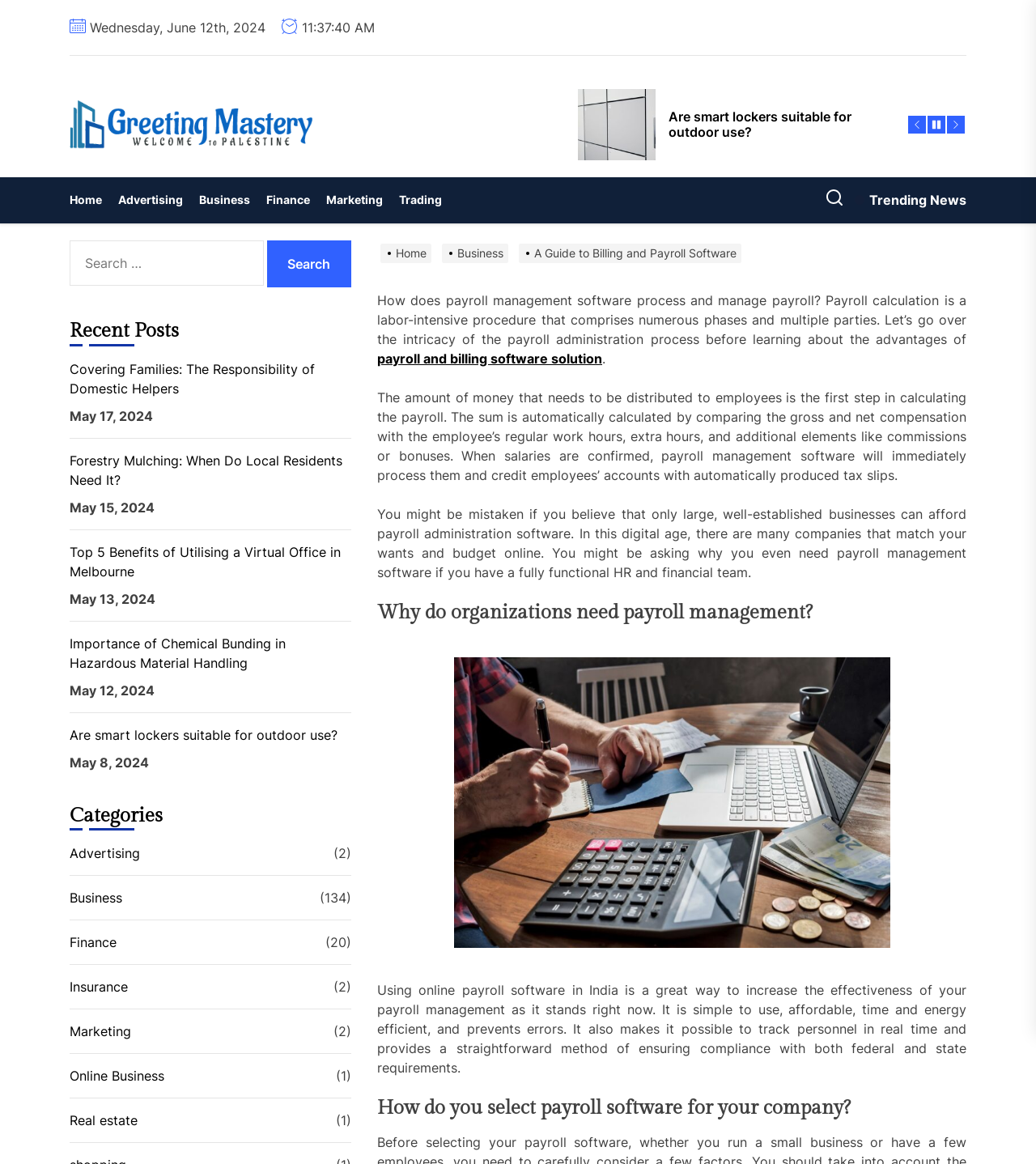Could you indicate the bounding box coordinates of the region to click in order to complete this instruction: "Go to OUR WORLD’S OCEAN POOLS".

None